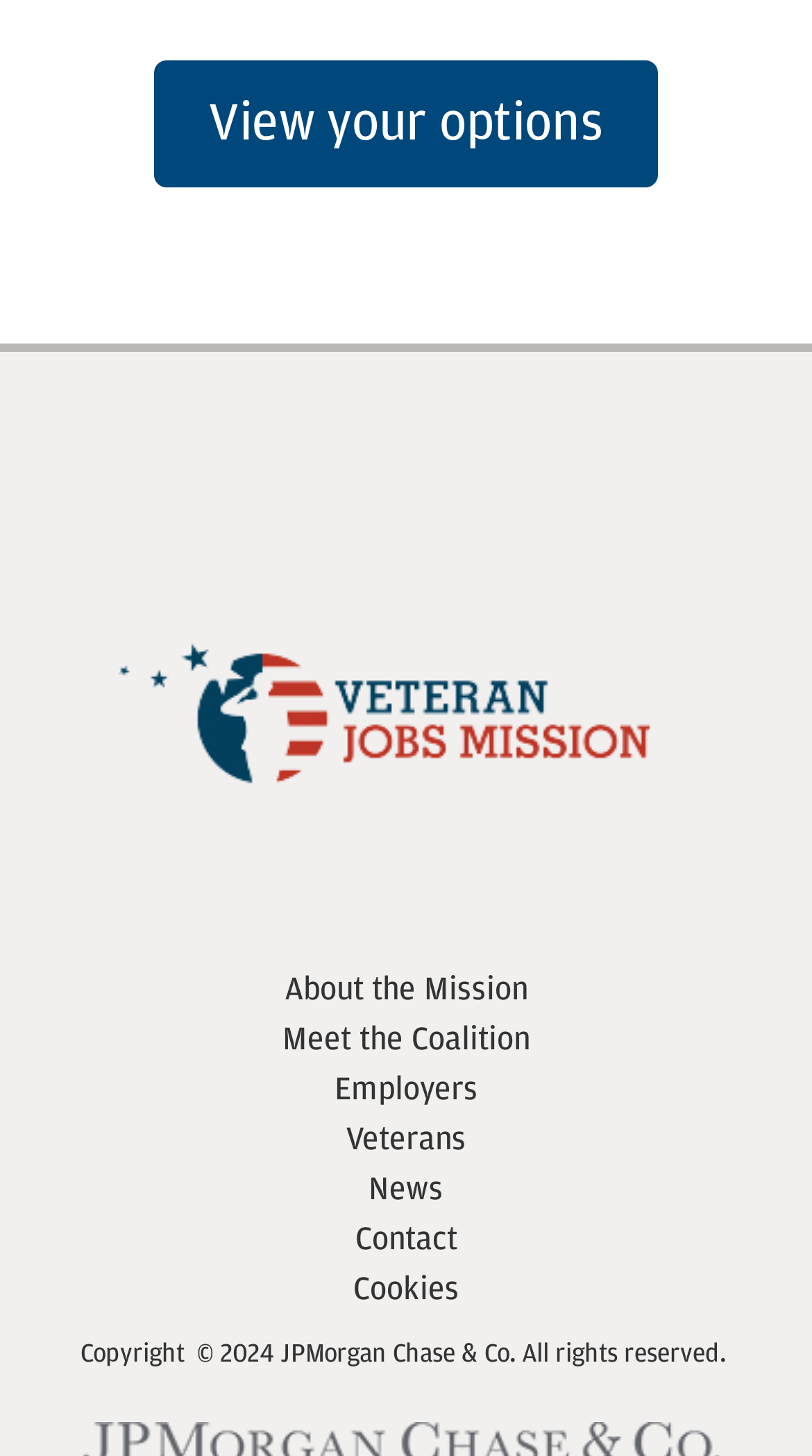Given the element description "Podcast List for November 2022" in the screenshot, predict the bounding box coordinates of that UI element.

None